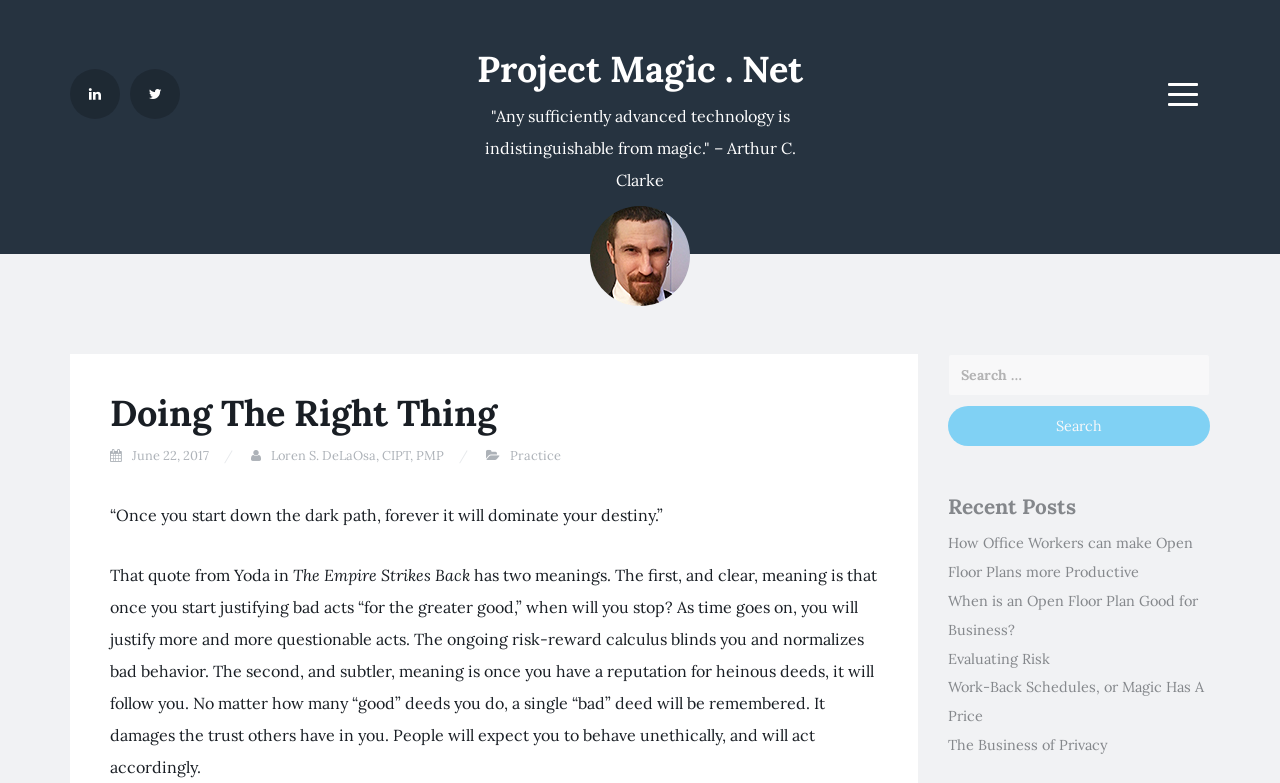Please analyze the image and provide a thorough answer to the question:
Who is the author of the quote about the dark path?

I found a static text element with the quote '“Once you start down the dark path, forever it will dominate your destiny.”' and another static text element mentioning 'Yoda in The Empire Strikes Back', which implies that Yoda is the author of the quote.